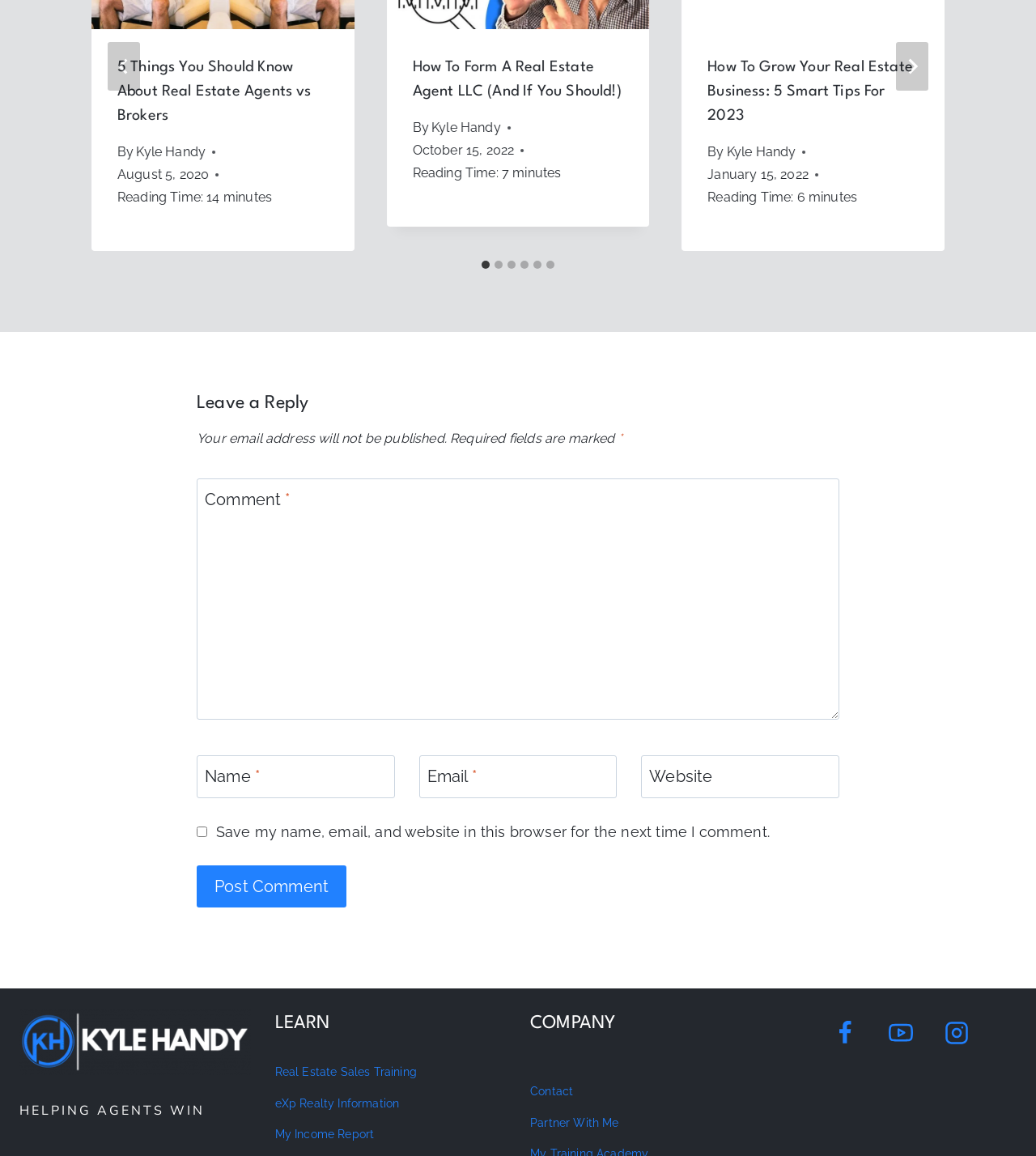Kindly determine the bounding box coordinates of the area that needs to be clicked to fulfill this instruction: "Click the 'Post Comment' button".

[0.19, 0.749, 0.334, 0.785]